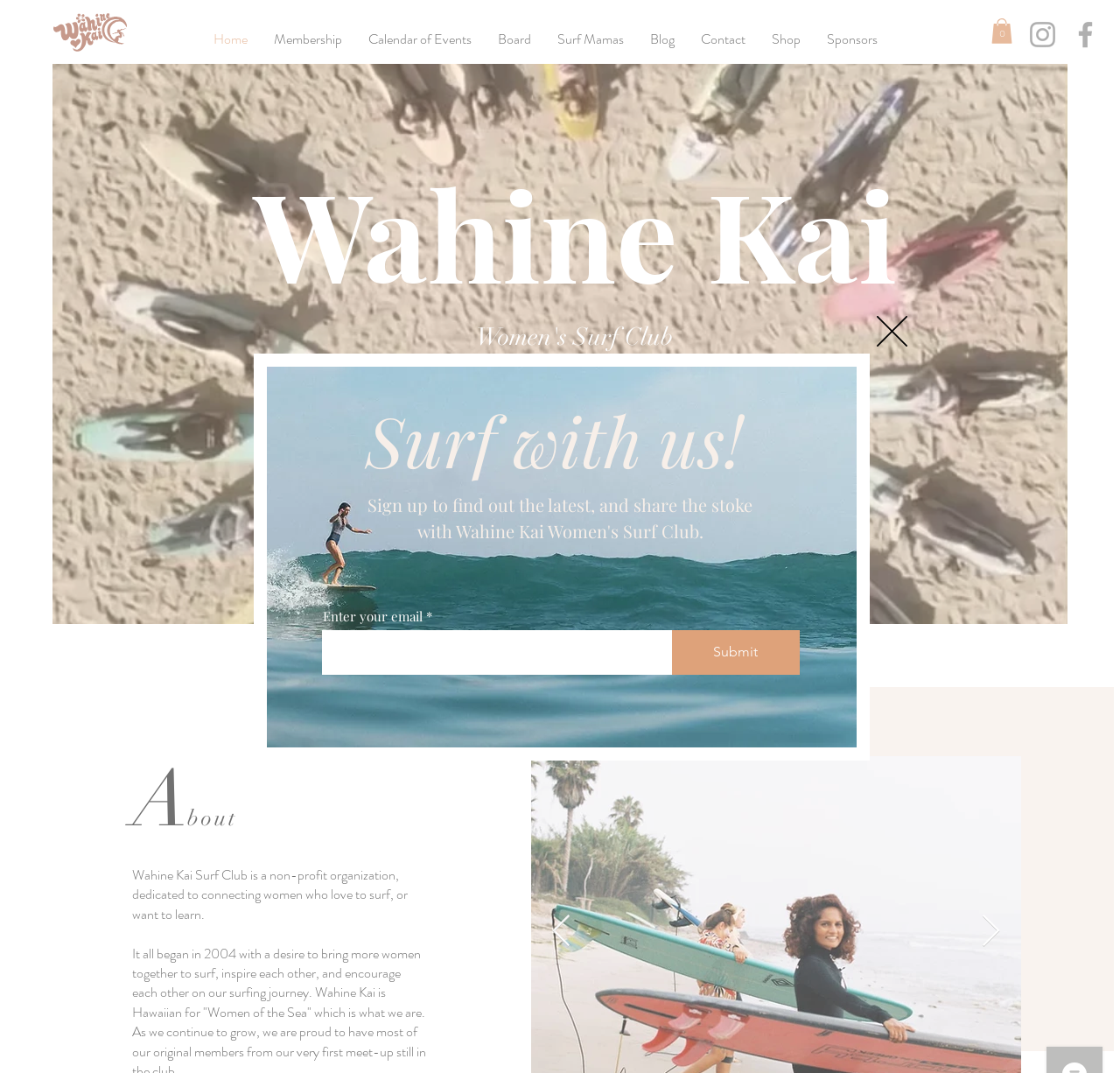What can you do with your email?
Provide a detailed and extensive answer to the question.

I found the answer by reading the static text element which says 'Sign up to find out the latest, and share the stoke' located below the heading element 'Surf with us!'